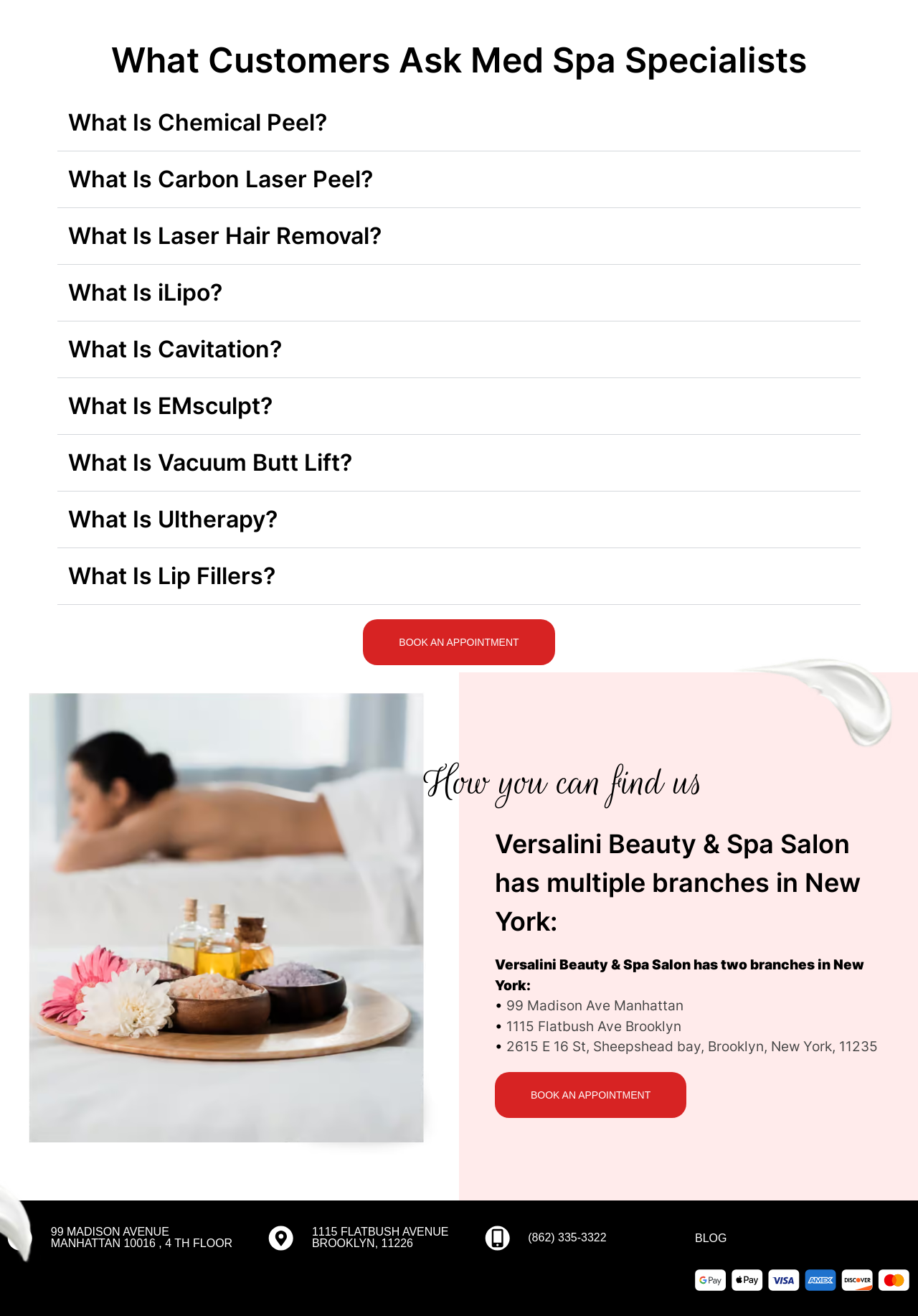Determine the coordinates of the bounding box for the clickable area needed to execute this instruction: "Click the 'BOOK AN APPOINTMENT' button again".

[0.539, 0.814, 0.748, 0.849]